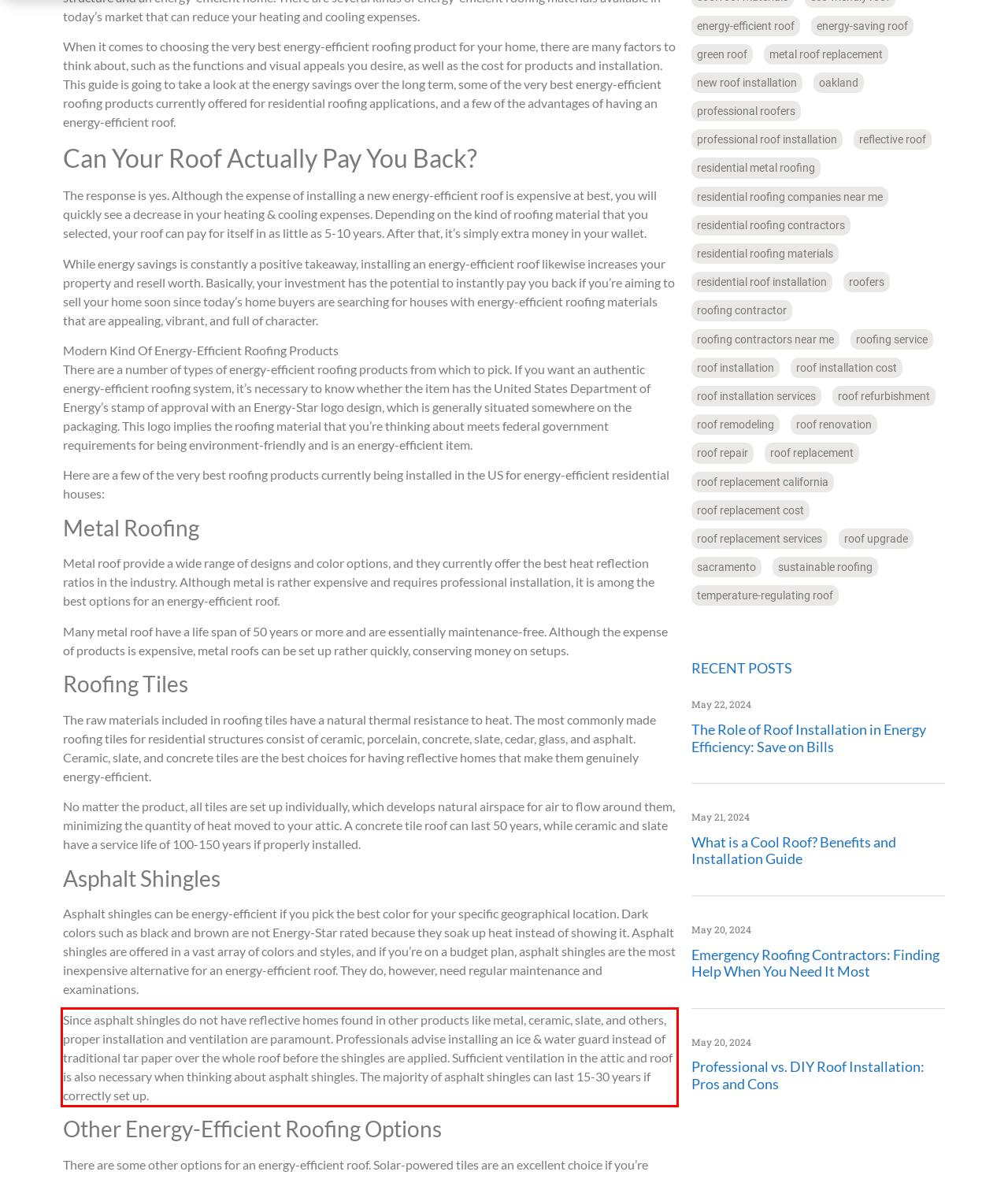Identify and transcribe the text content enclosed by the red bounding box in the given screenshot.

Since asphalt shingles do not have reflective homes found in other products like metal, ceramic, slate, and others, proper installation and ventilation are paramount. Professionals advise installing an ice & water guard instead of traditional tar paper over the whole roof before the shingles are applied. Sufficient ventilation in the attic and roof is also necessary when thinking about asphalt shingles. The majority of asphalt shingles can last 15-30 years if correctly set up.